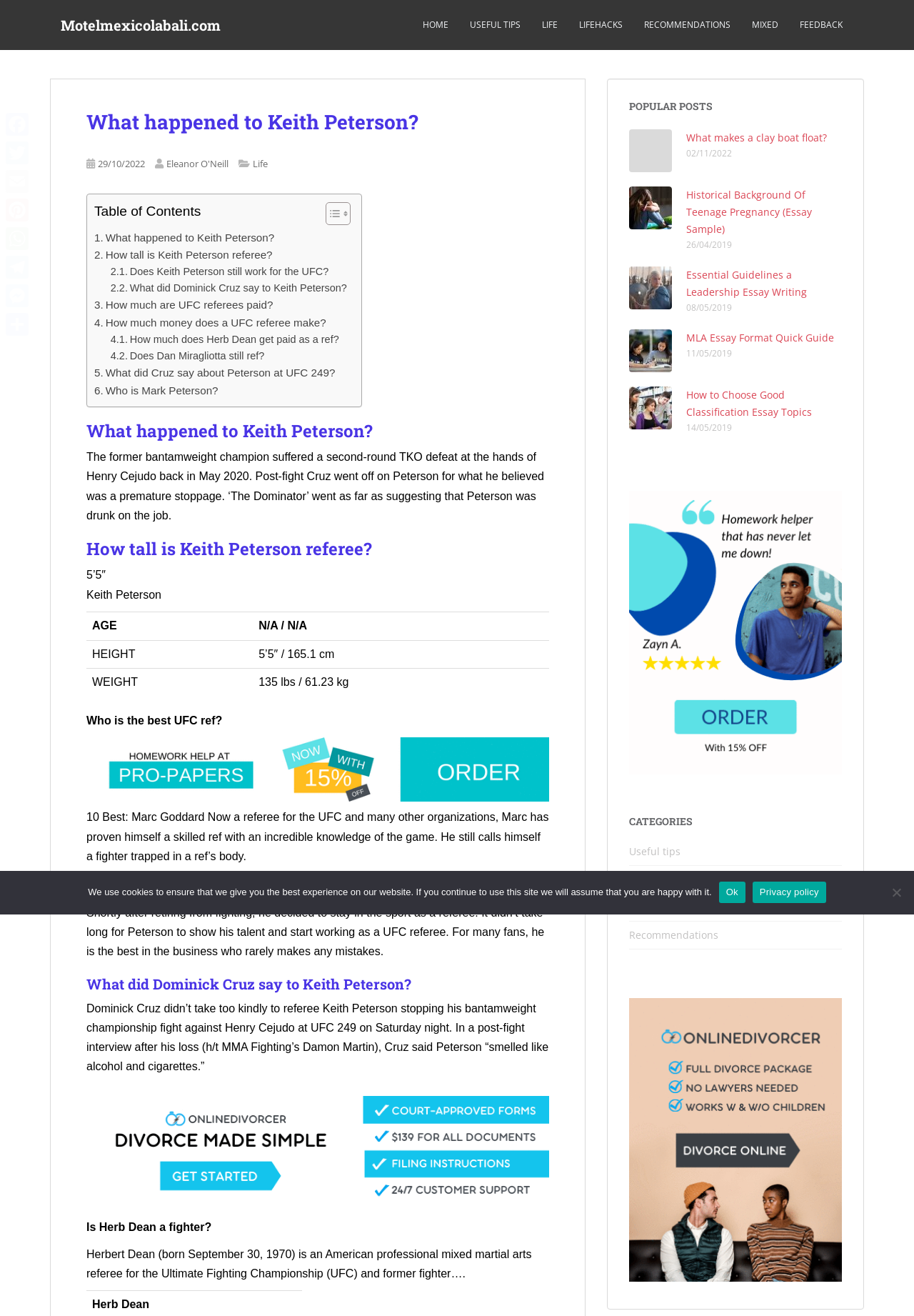Offer a detailed account of what is visible on the webpage.

The webpage is about Keith Peterson, a former UFC referee. At the top, there is a navigation menu with links to "HOME", "USEFUL TIPS", "LIFE", "LIFEHACKS", "RECOMMENDATIONS", "MIXED", and "FEEDBACK". Below the navigation menu, there is a header section with the title "What happened to Keith Peterson?" and a link to the date "29/10/2022". 

To the right of the header section, there is a table of contents with links to various sections of the article, including "What happened to Keith Peterson?", "How tall is Keith Peterson referee?", and "Does Keith Peterson still work for the UFC?". 

The main content of the webpage is divided into several sections. The first section discusses what happened to Keith Peterson, including a quote from Dominick Cruz criticizing Peterson's refereeing. The second section answers the question "How tall is Keith Peterson referee?" with a response of 5'5". The third section is a table with information about Keith Peterson's age, height, and weight. 

The webpage also includes sections discussing Keith Peterson's career as a referee, including his work in the UFC, and a quote from Marc Goddard, another UFC referee. There are also sections discussing Dominick Cruz's comments about Keith Peterson and whether Herb Dean, another UFC referee, is a fighter. 

On the right side of the webpage, there is a section titled "POPULAR POSTS" with links to several other articles, including "What makes a clay boat float?", "Historical Background Of Teenage Pregnancy (Essay Sample)", and "MLA Essay Format Quick Guide". Below this section, there is a section titled "CATEGORIES" with links to categories such as "Useful tips", "Life", "Lifehacks", and "Recommendations".